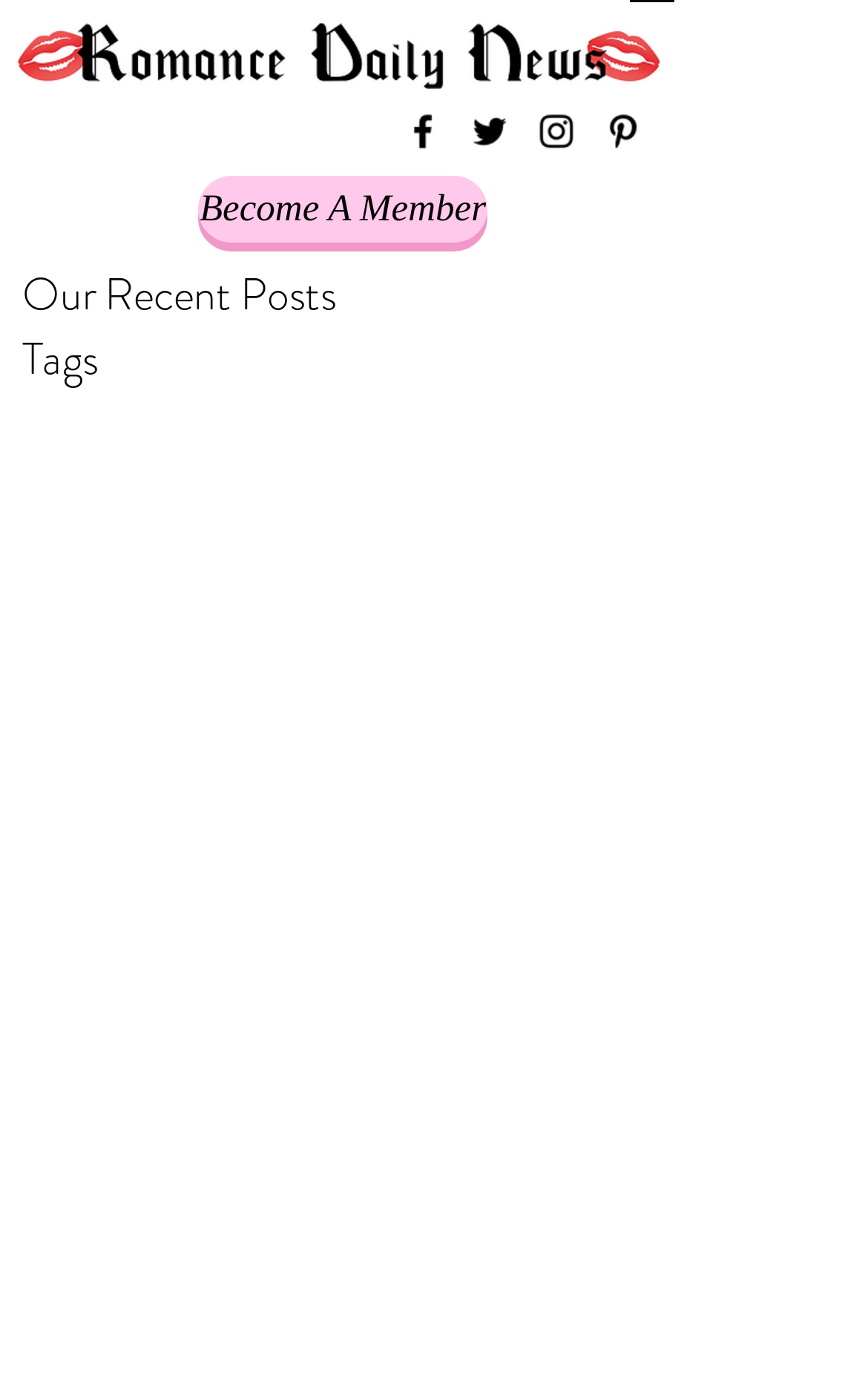Please examine the image and provide a detailed answer to the question: How many social media links are there?

I counted the number of link elements under the 'Social Bar' list, and there are four links: 'facebook', 'twitter', 'instagram', and 'pinterest'.